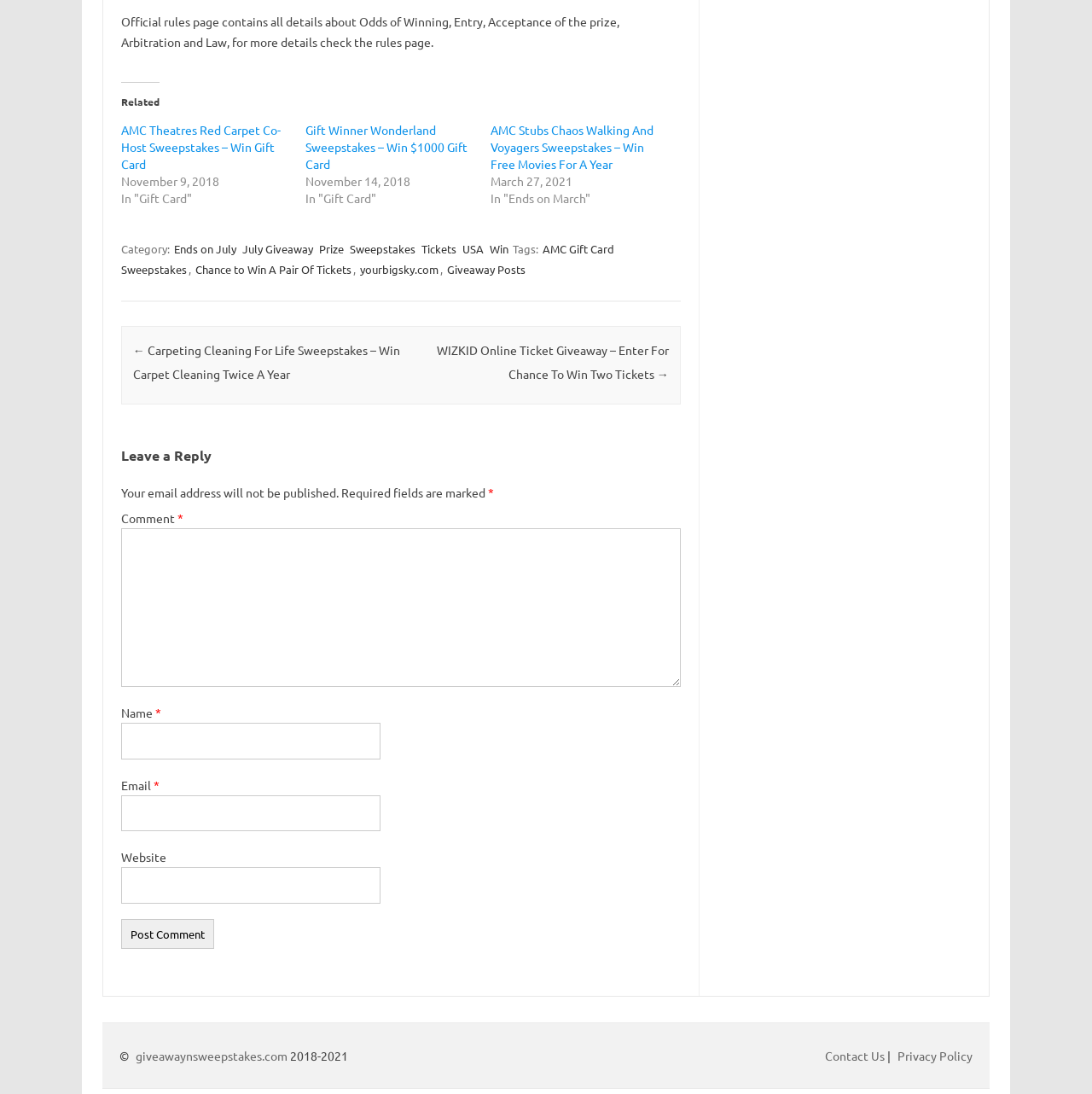What is the category of the sweepstakes?
From the image, respond with a single word or phrase.

Ends on July